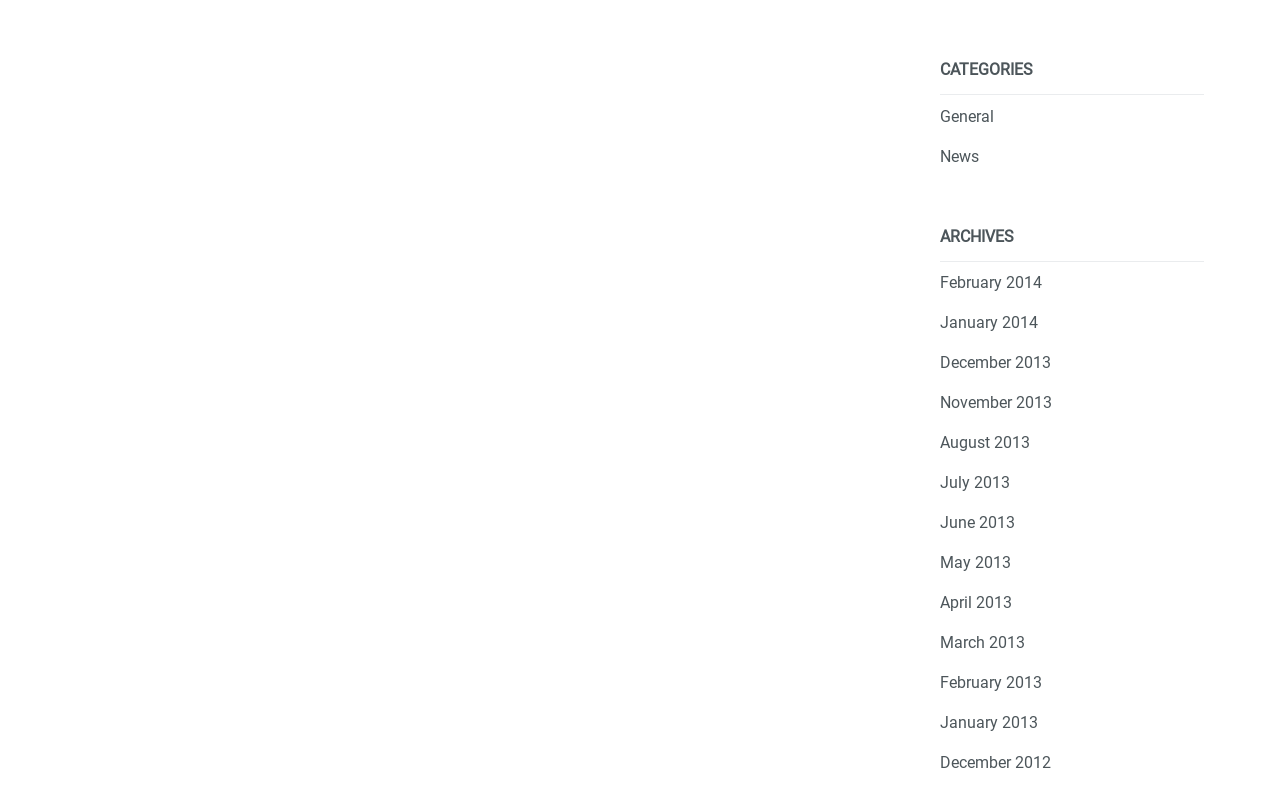Please specify the bounding box coordinates in the format (top-left x, top-left y, bottom-right x, bottom-right y), with values ranging from 0 to 1. Identify the bounding box for the UI component described as follows: General

[0.734, 0.136, 0.777, 0.16]